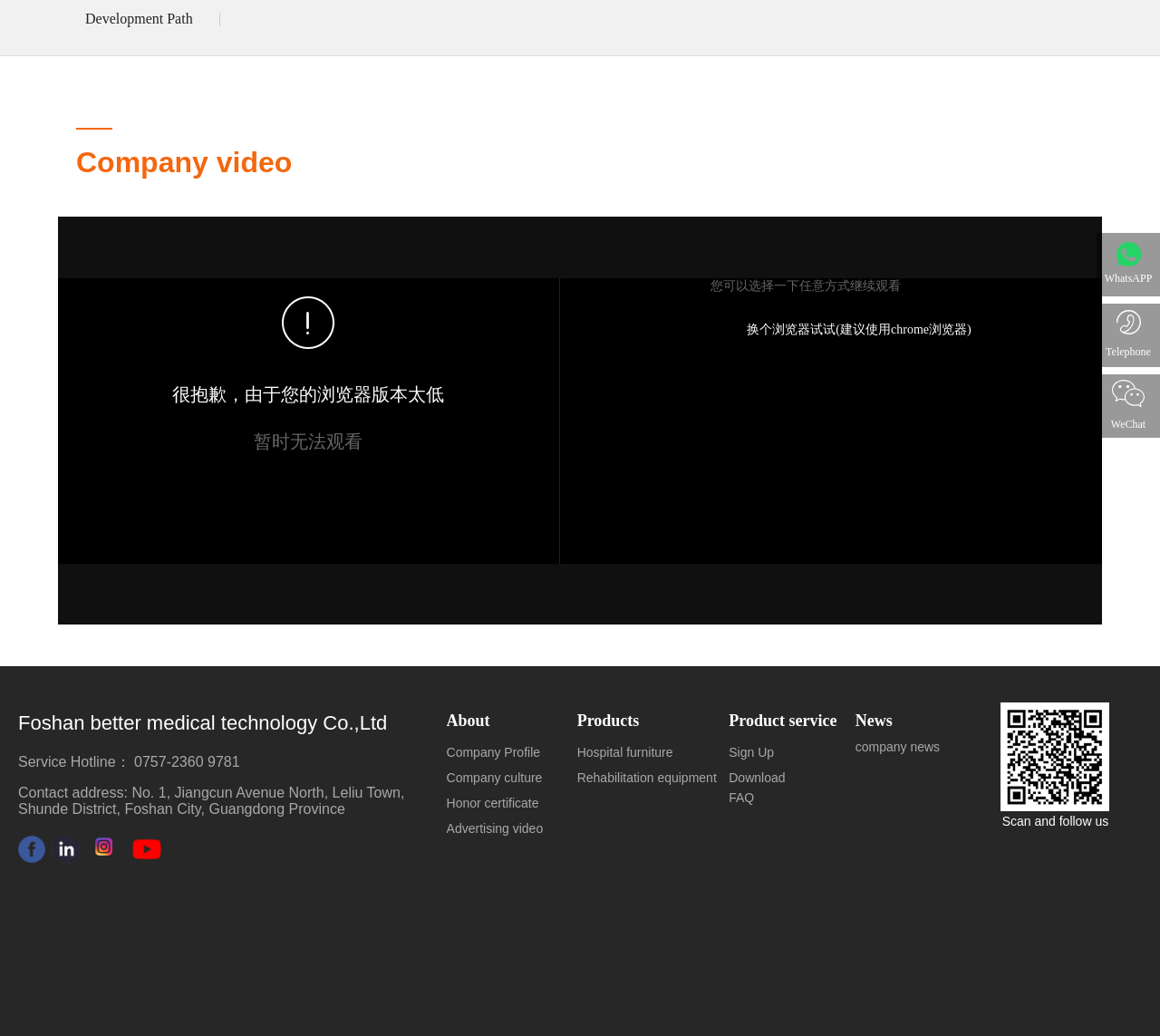Locate the UI element described as follows: "Download". Return the bounding box coordinates as four float numbers between 0 and 1 in the order [left, top, right, bottom].

[0.628, 0.744, 0.677, 0.758]